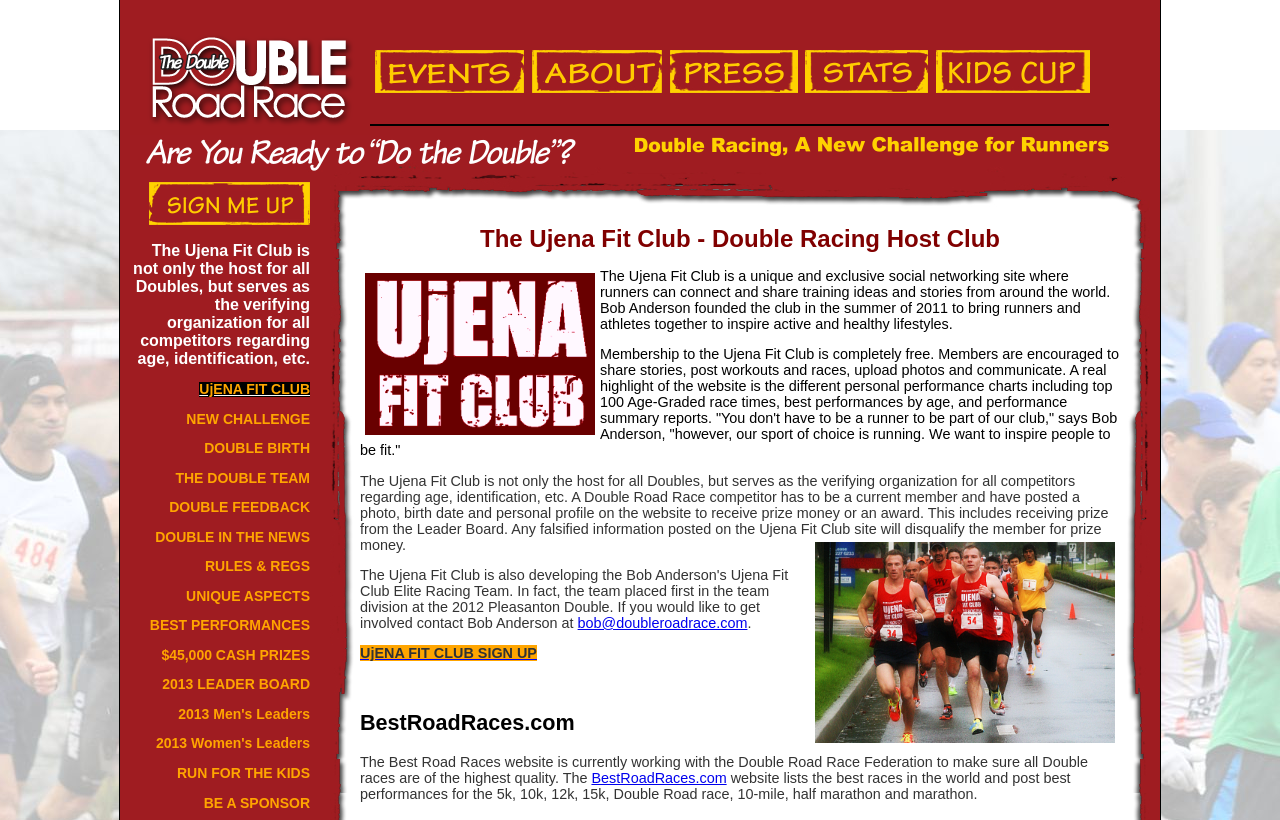Based on the element description: "BEST PERFORMANCES", identify the bounding box coordinates for this UI element. The coordinates must be four float numbers between 0 and 1, listed as [left, top, right, bottom].

[0.117, 0.753, 0.242, 0.772]